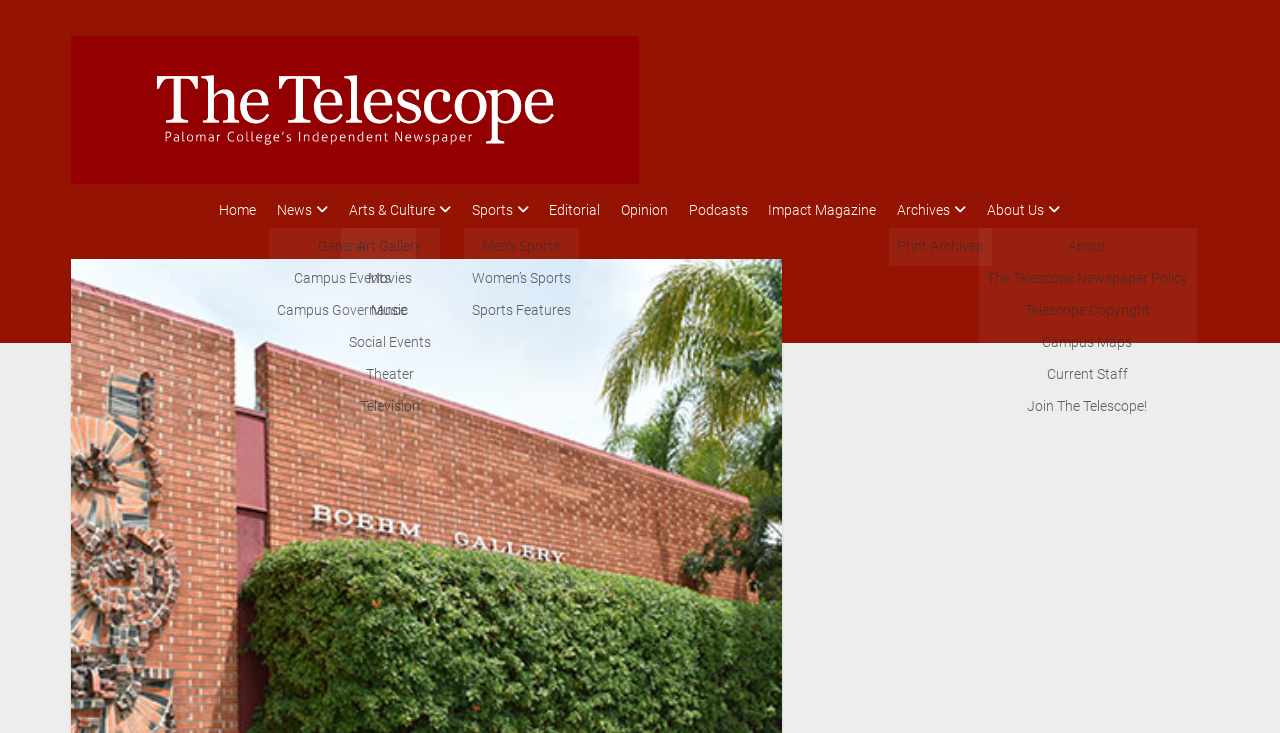How many categories are listed under Arts & Culture?
Using the image as a reference, give an elaborate response to the question.

Under the 'Arts & Culture' link, I found six sub-links: 'Art Gallery', 'Movies', 'Music', 'Social Events', 'Theater', and 'Television', which indicates that there are six categories listed.